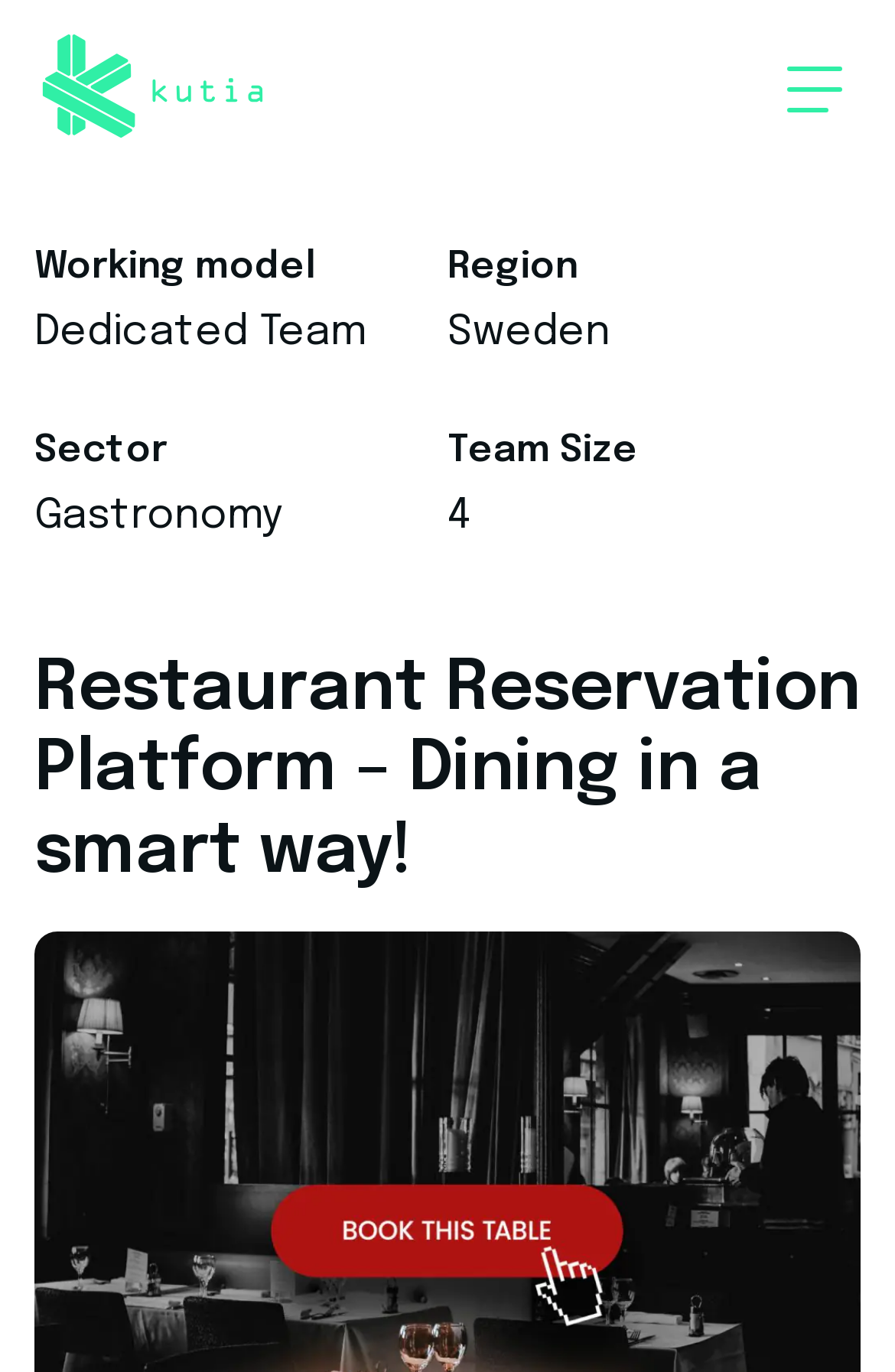Identify the bounding box of the UI element described as follows: "parent_node: OFFICE INFORMATION". Provide the coordinates as four float numbers in the range of 0 to 1 [left, top, right, bottom].

None